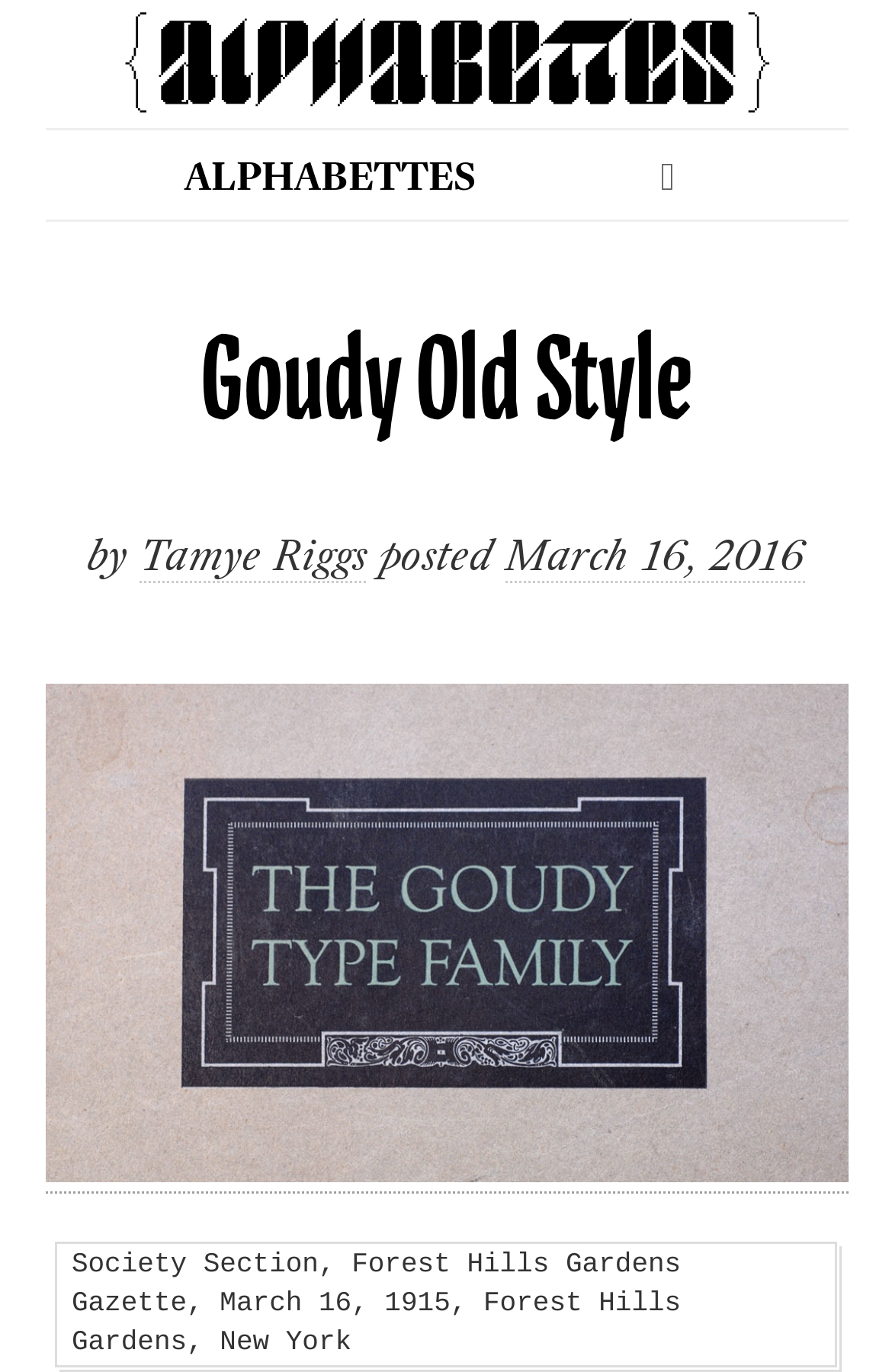Provide a one-word or brief phrase answer to the question:
What is the name of the font style?

Goudy Old Style